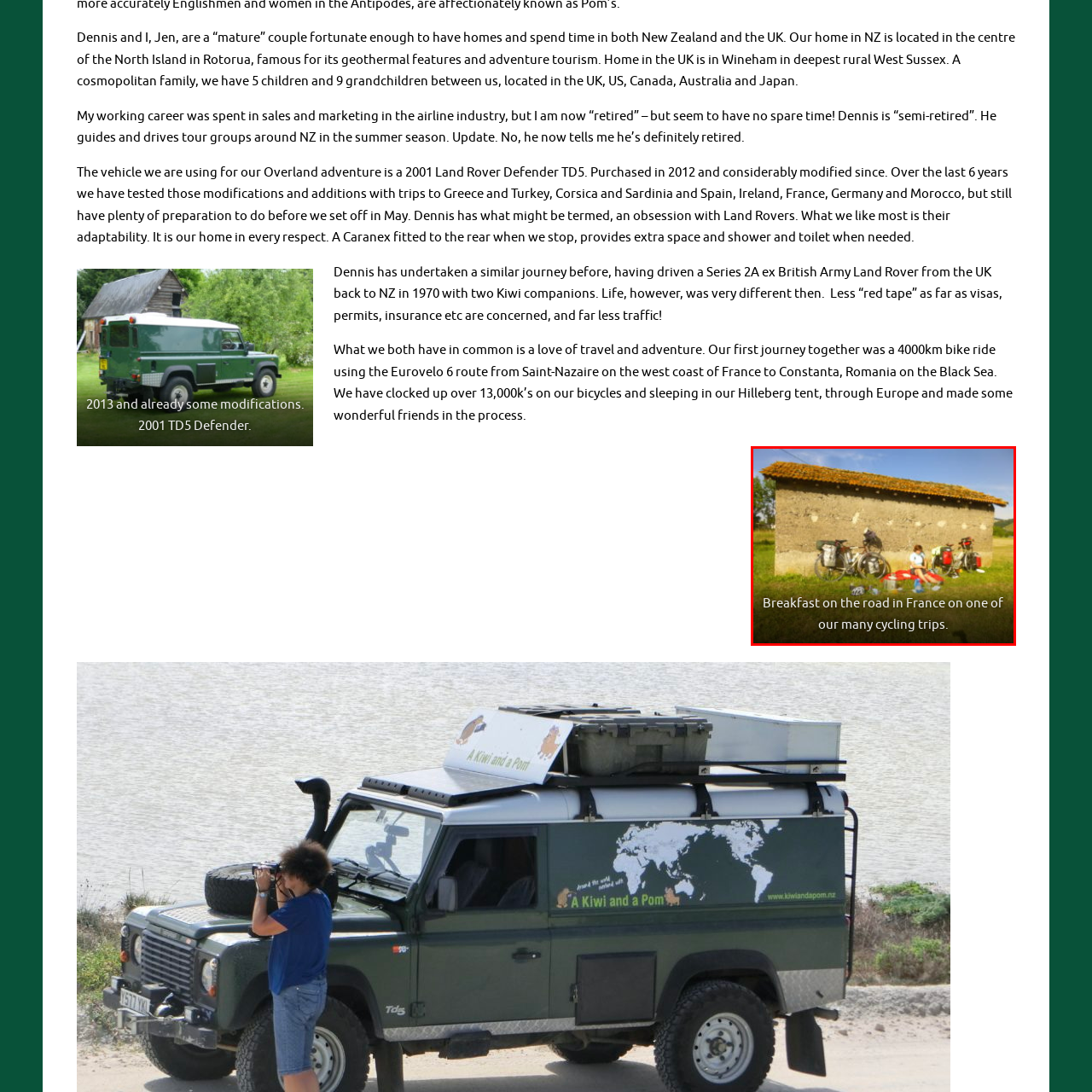Please review the portion of the image contained within the red boundary and provide a detailed answer to the subsequent question, referencing the image: What is the figure on the ground doing?

The caption states that the figure sits on the ground, preparing or enjoying their meal, which suggests that the figure is either preparing a meal or enjoying a meal.